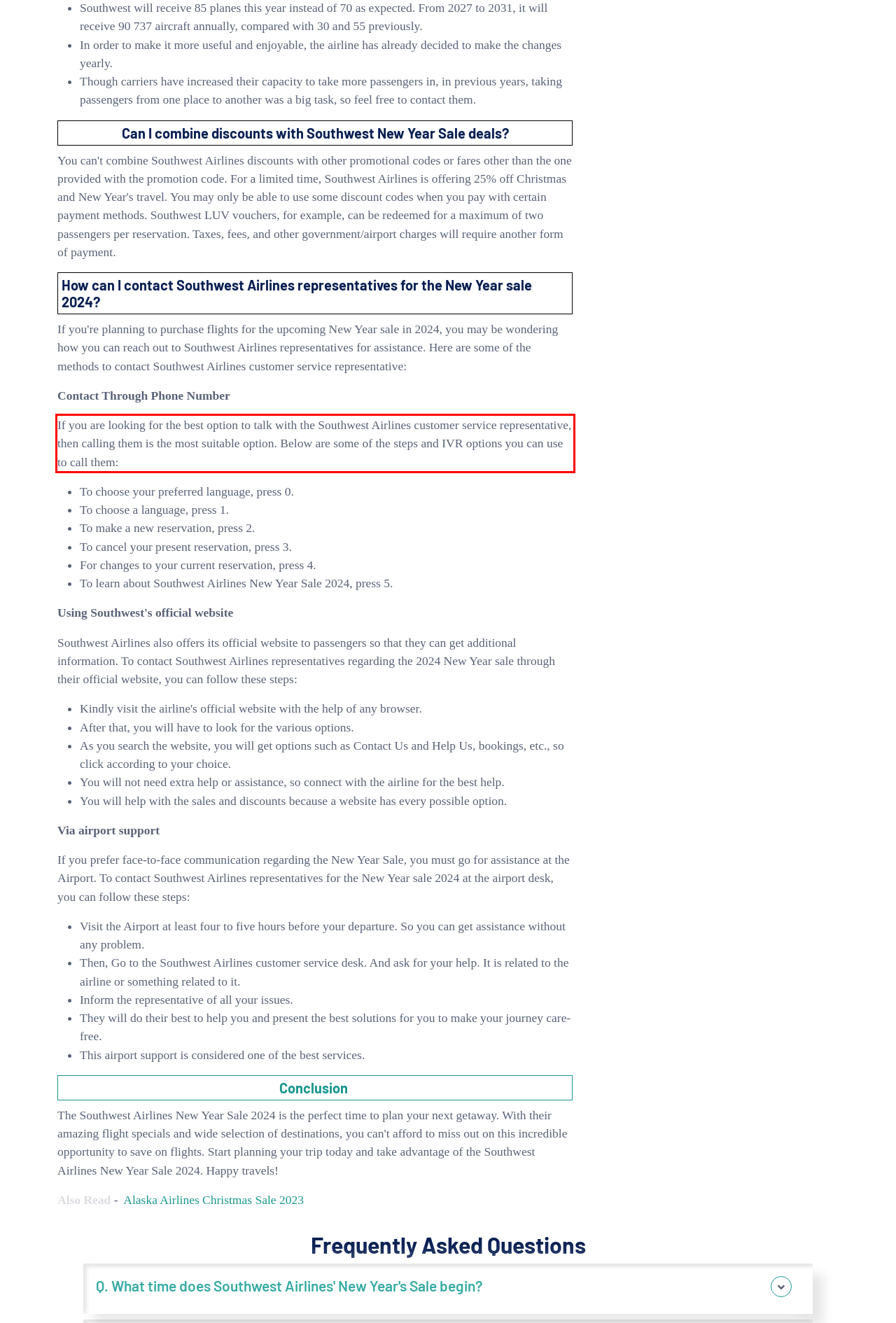Given the screenshot of a webpage, identify the red rectangle bounding box and recognize the text content inside it, generating the extracted text.

If you are looking for the best option to talk with the Southwest Airlines customer service representative, then calling them is the most suitable option. Below are some of the steps and IVR options you can use to call them: